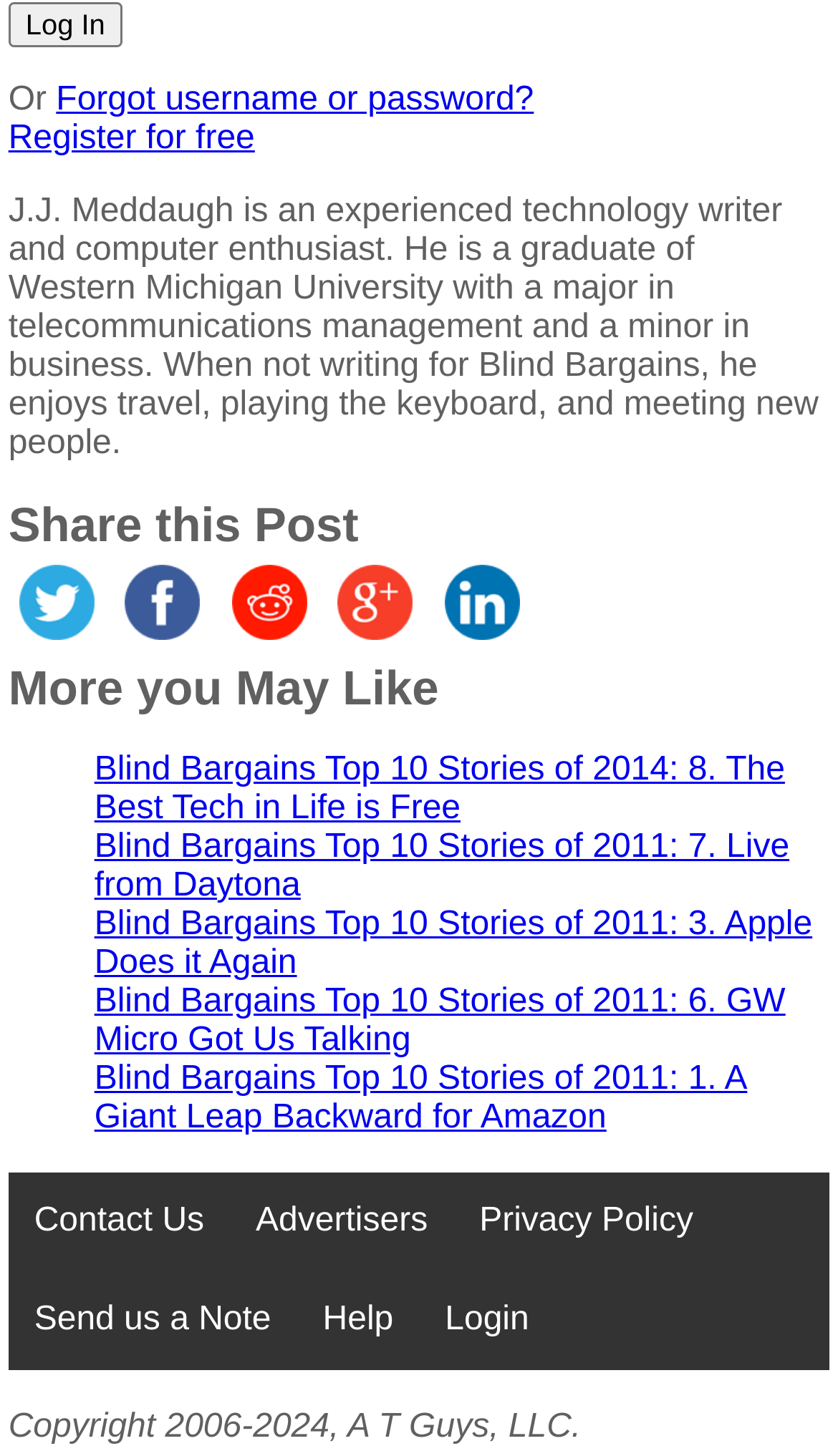Please provide a short answer using a single word or phrase for the question:
How many 'More you May Like' links are available?

5